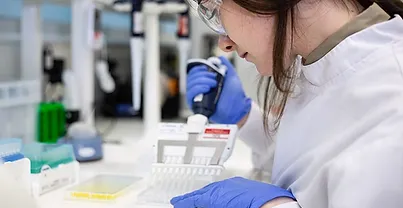What is the field of research that Akamis Bio is exploring?
Provide an in-depth and detailed answer to the question.

Akamis Bio is committed to innovative science, particularly in the field of immuno-oncology, as they explore collaborations to enhance their T-SIGn therapeutics, aiming to improve patient outcomes in treating solid tumors.